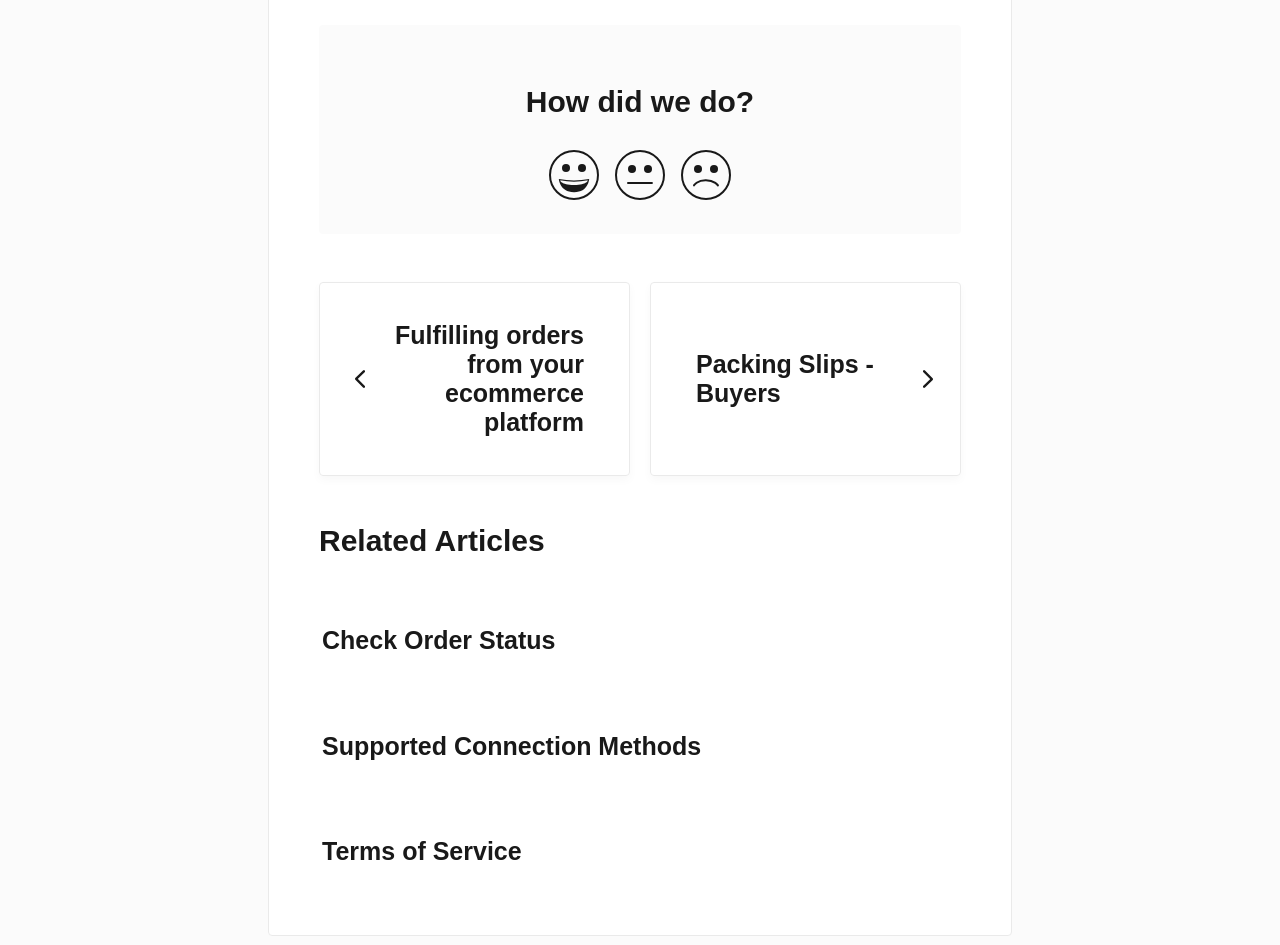Show the bounding box coordinates of the region that should be clicked to follow the instruction: "Read the article by 'james'."

None